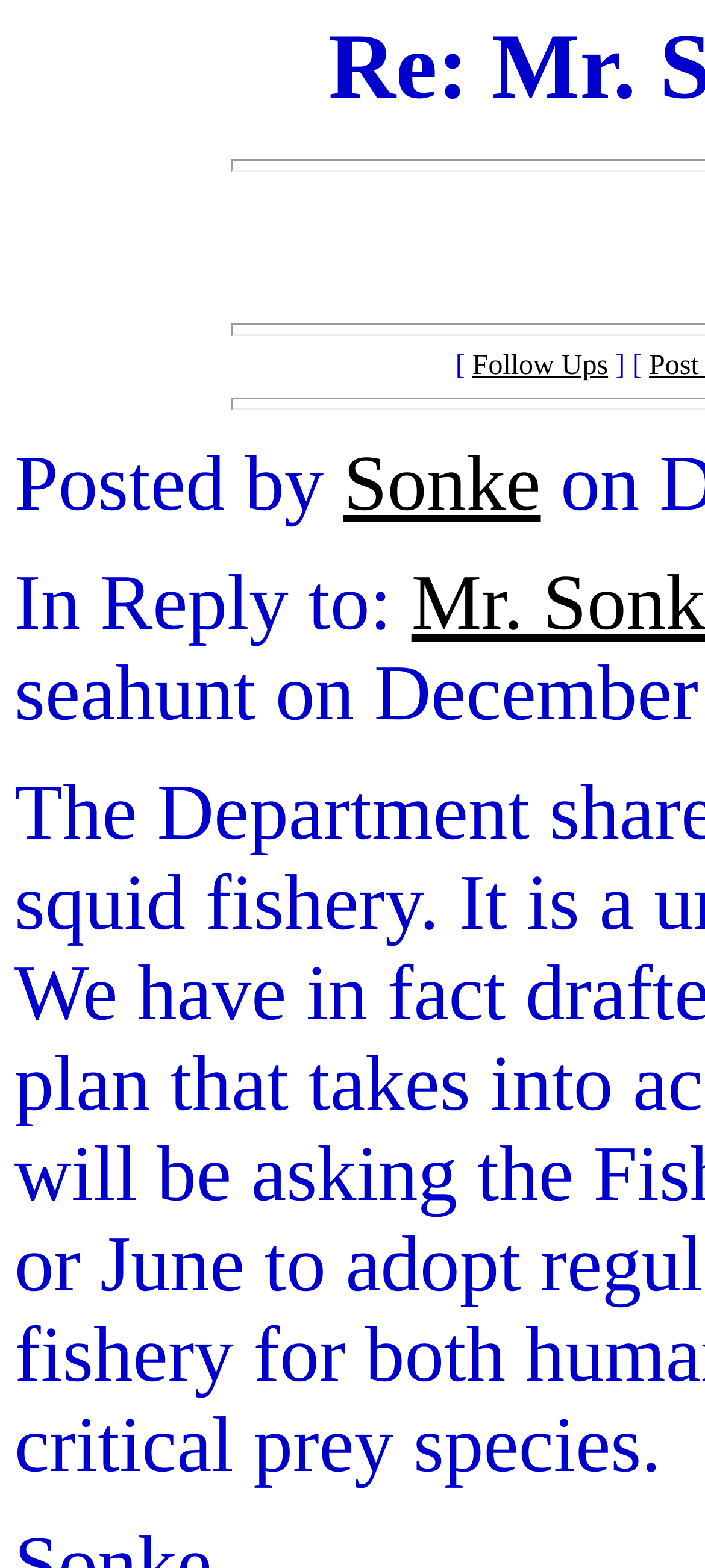Identify the bounding box of the HTML element described here: "Follow Ups". Provide the coordinates as four float numbers between 0 and 1: [left, top, right, bottom].

[0.67, 0.224, 0.862, 0.244]